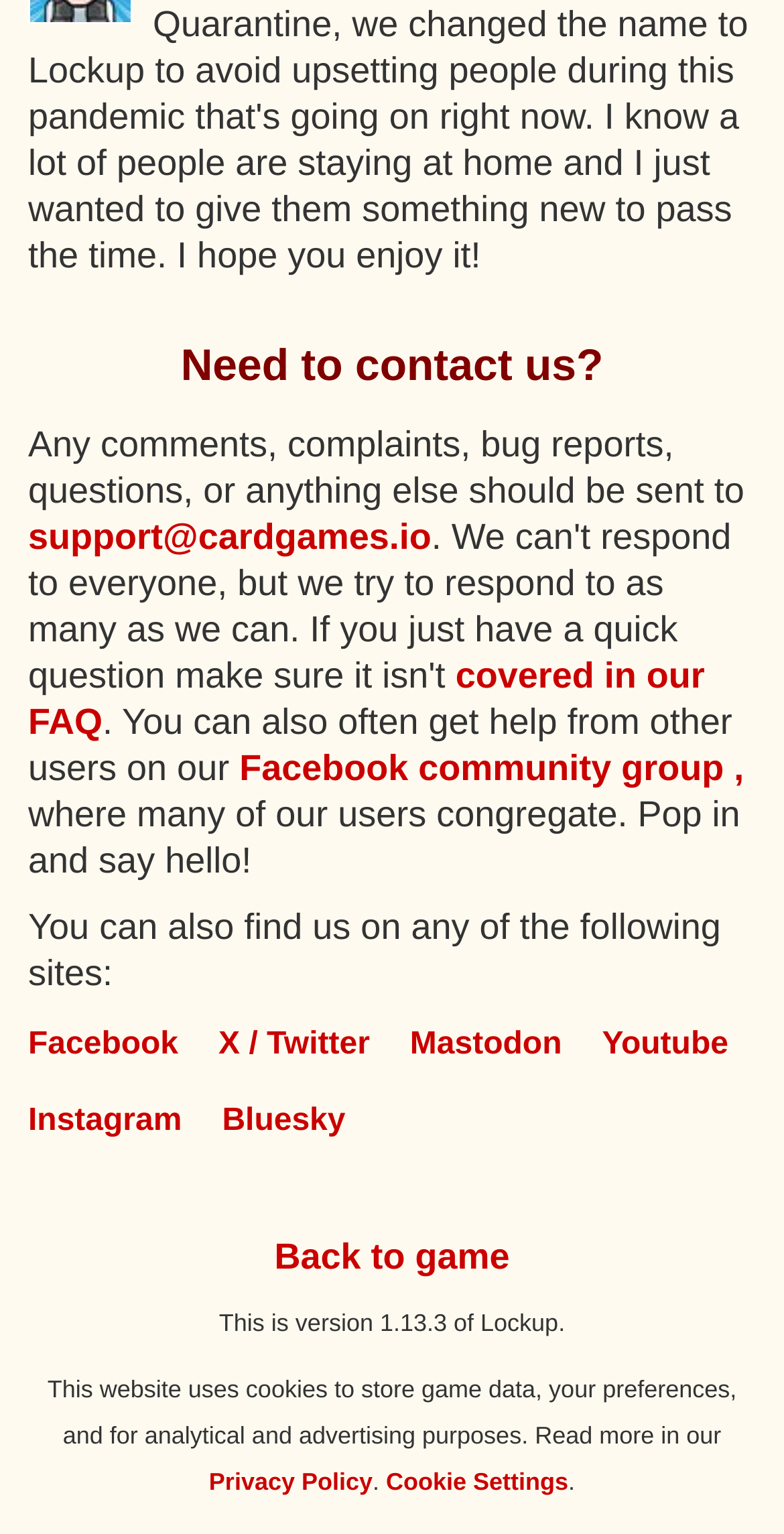Please mark the bounding box coordinates of the area that should be clicked to carry out the instruction: "Join Facebook community group".

[0.305, 0.488, 0.949, 0.514]